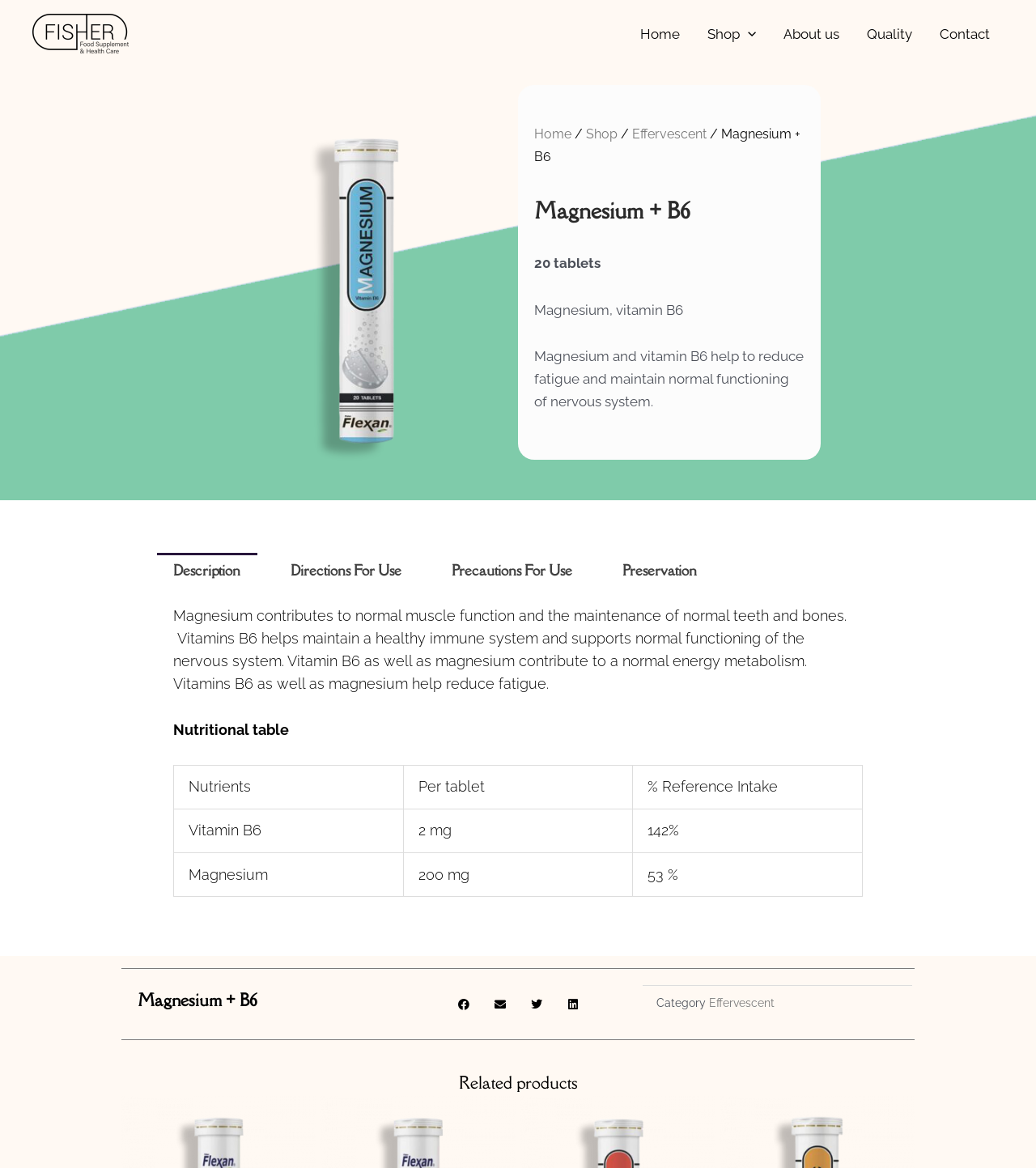Please identify the bounding box coordinates of the element that needs to be clicked to perform the following instruction: "Click on the 'Apps' link".

None